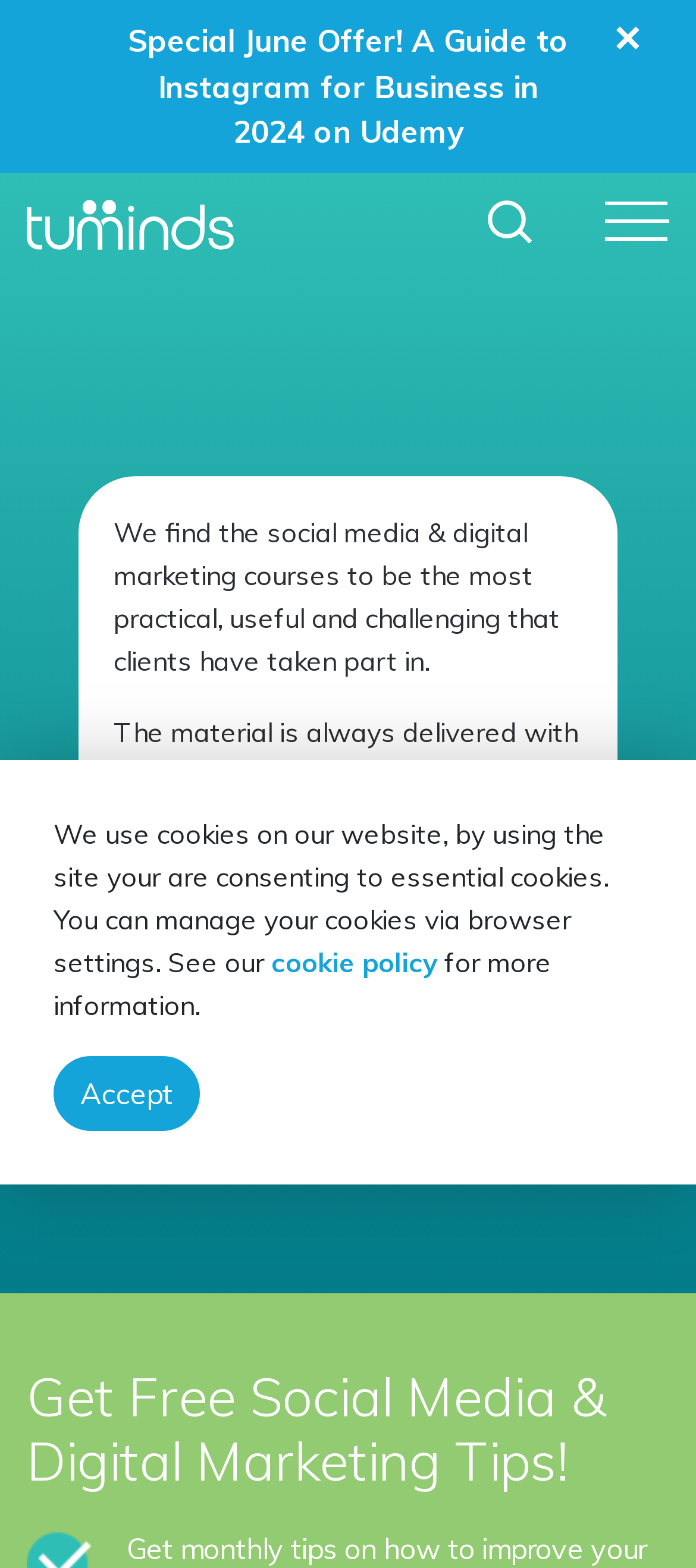From the webpage screenshot, predict the bounding box of the UI element that matches this description: "Pet shop".

None